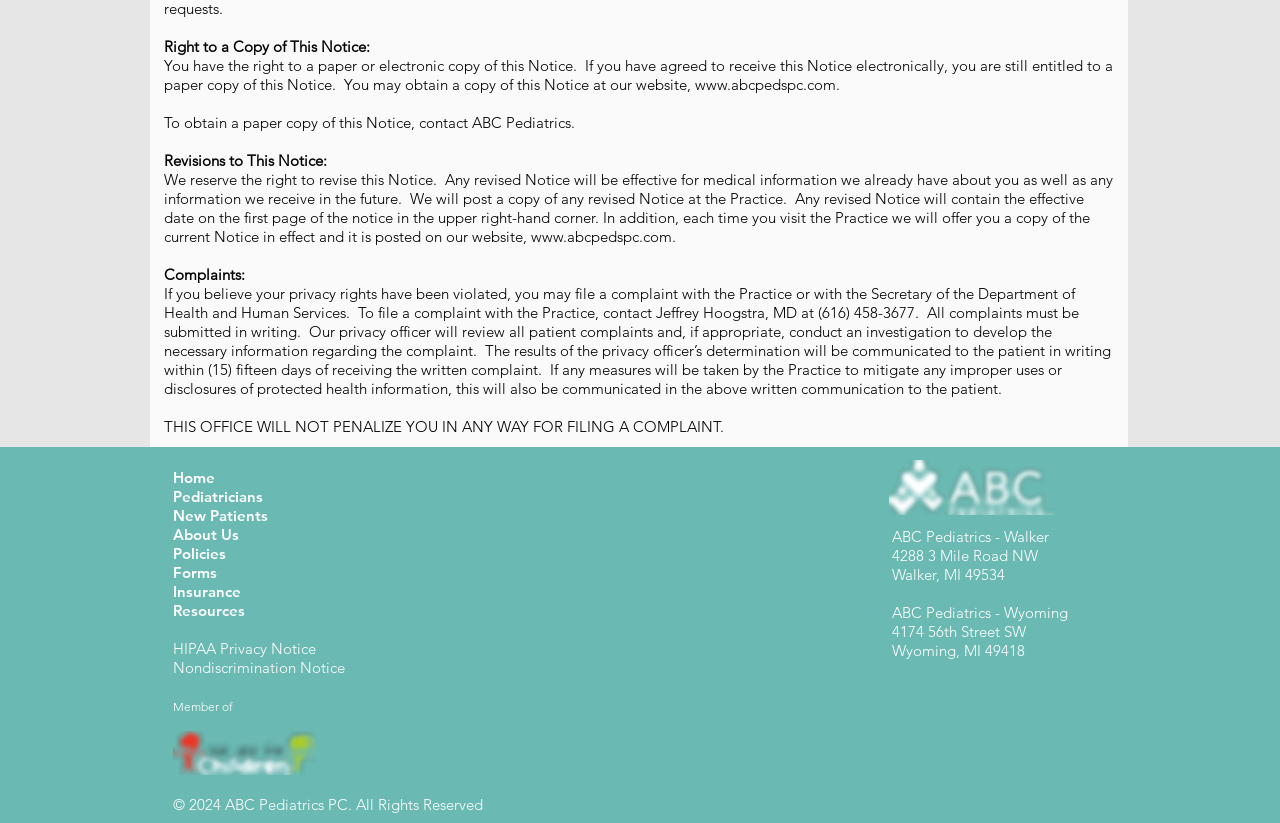Please identify the bounding box coordinates of the area that needs to be clicked to fulfill the following instruction: "View Facebook page."

[0.691, 0.829, 0.723, 0.877]